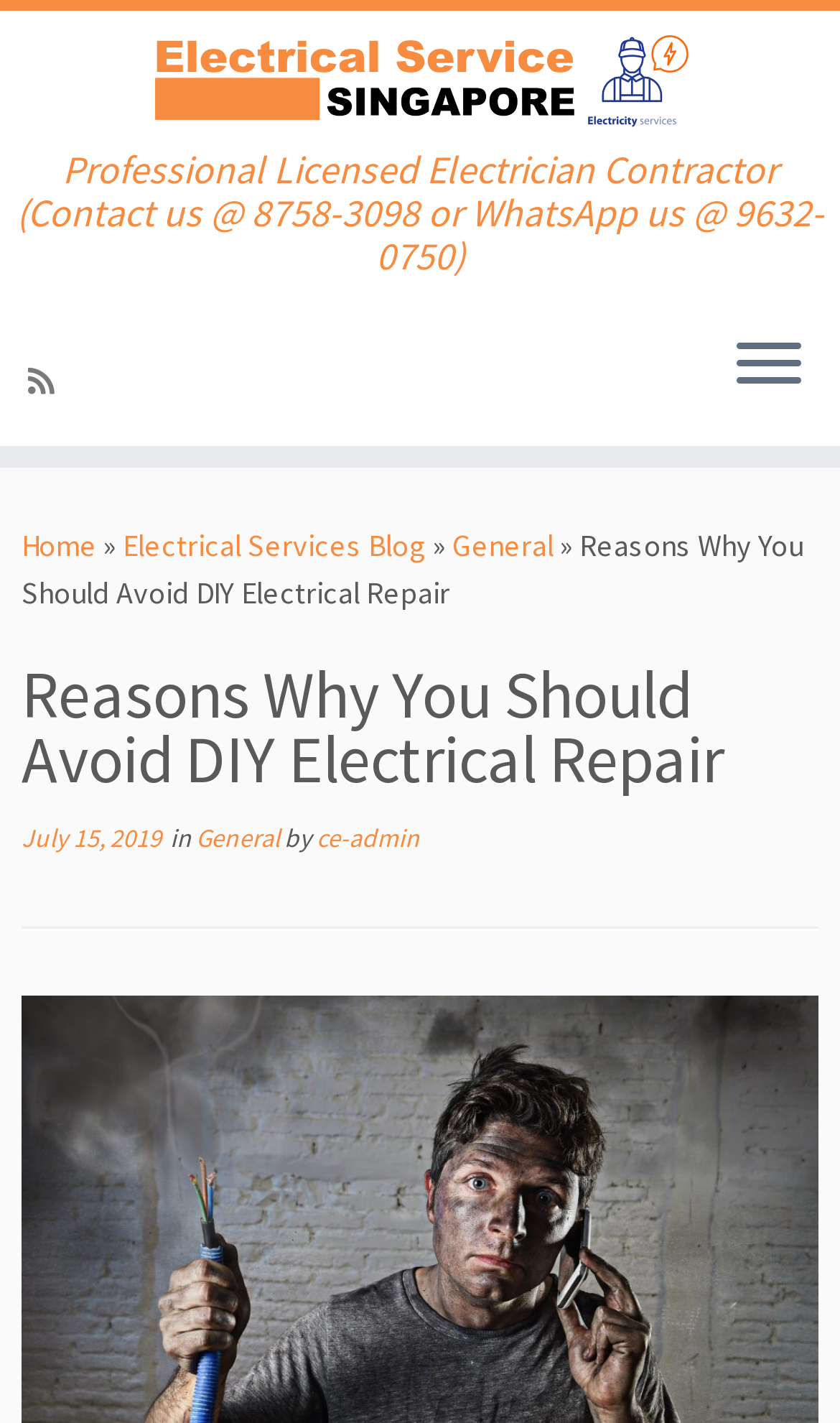How many links are there in the menu?
Answer with a single word or short phrase according to what you see in the image.

4